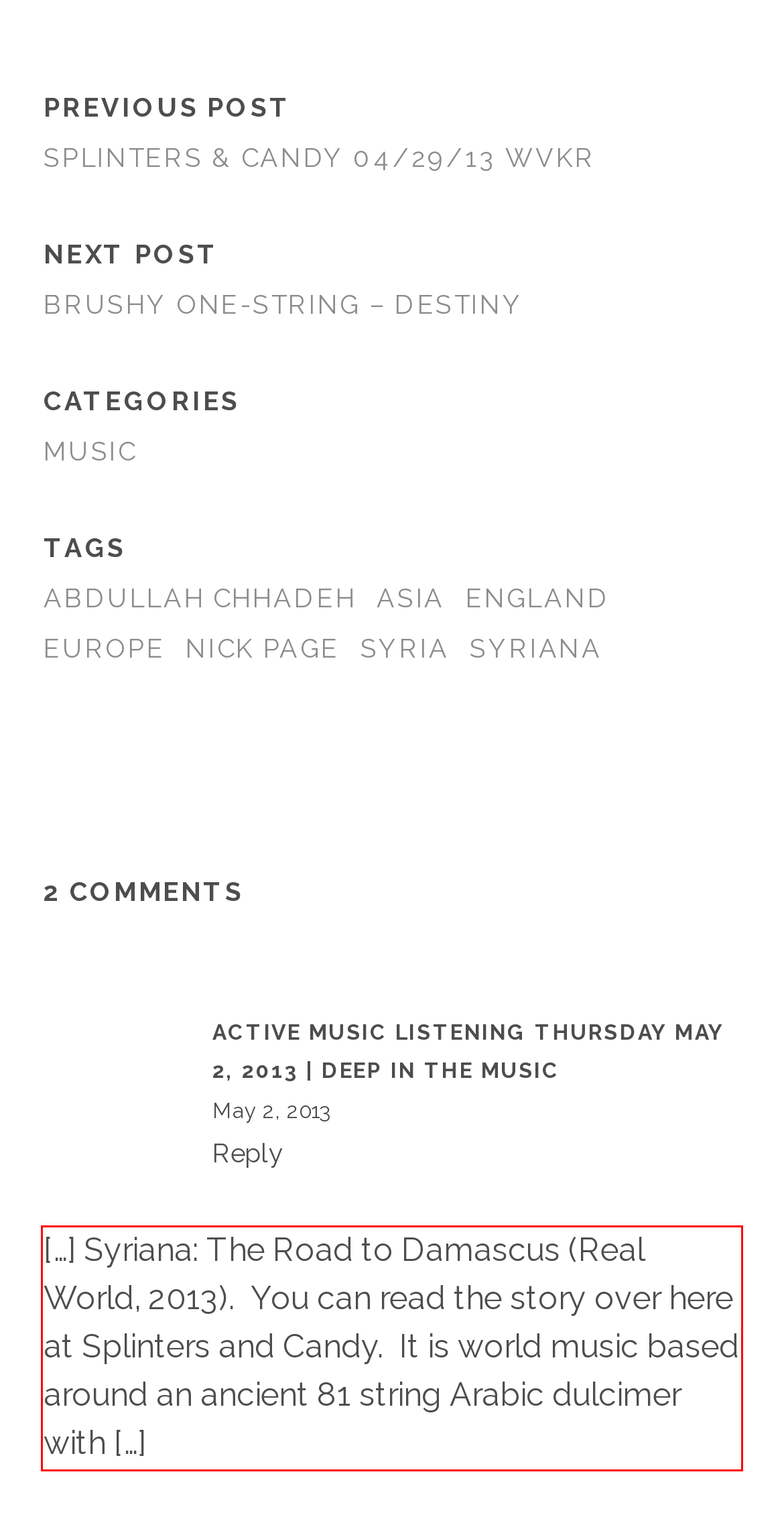Using the provided webpage screenshot, recognize the text content in the area marked by the red bounding box.

[…] Syriana: The Road to Damascus (Real World, 2013). You can read the story over here at Splinters and Candy. It is world music based around an ancient 81 string Arabic dulcimer with […]